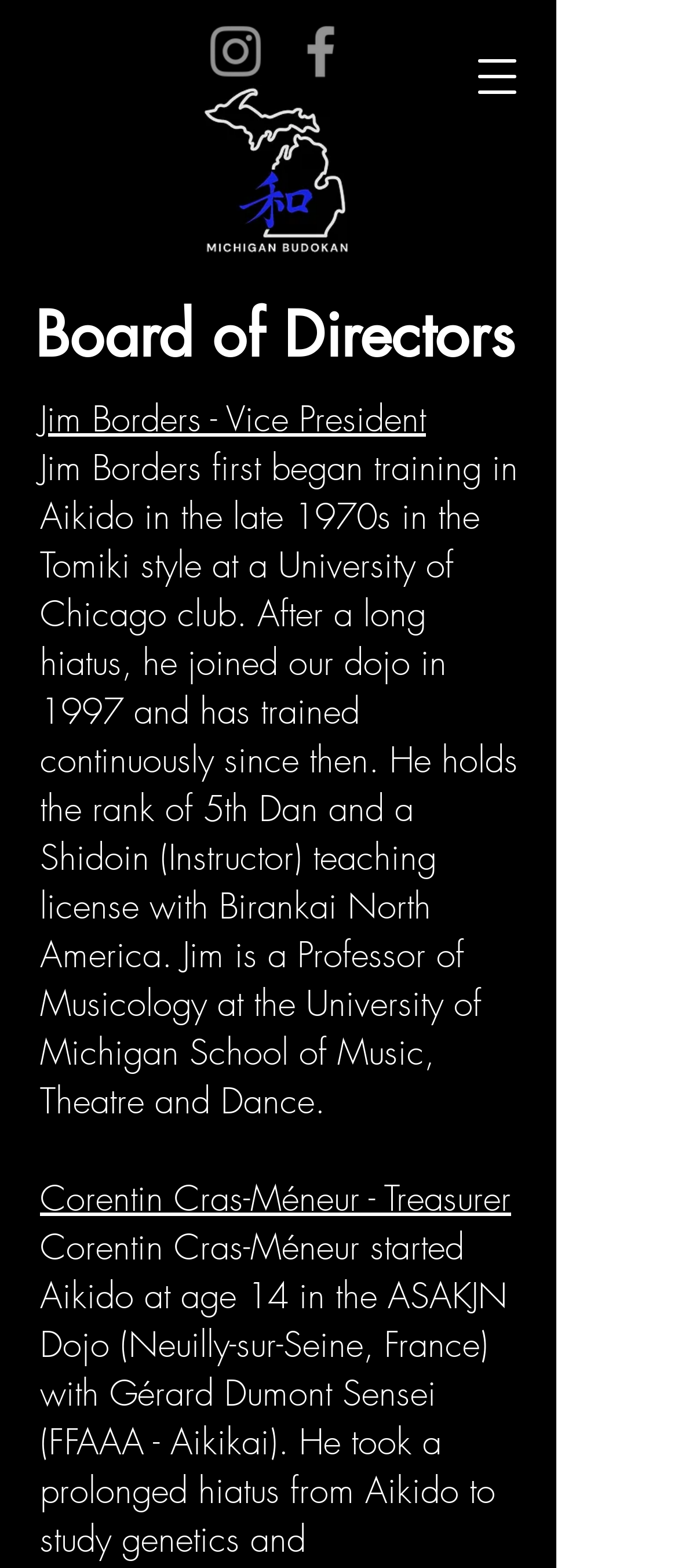Using the provided element description: "aria-label="Open navigation menu"", determine the bounding box coordinates of the corresponding UI element in the screenshot.

[0.669, 0.021, 0.797, 0.077]